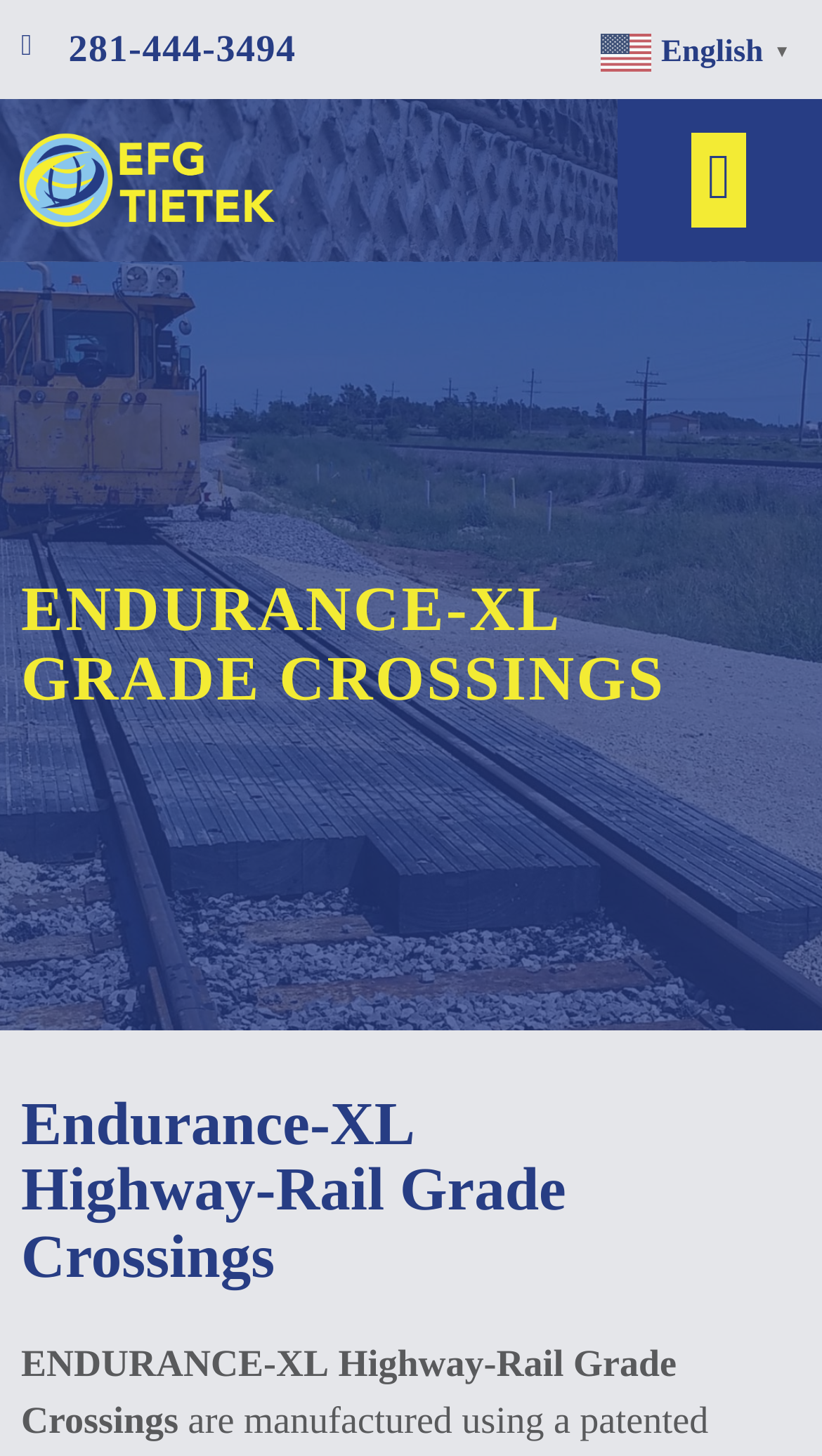Extract the bounding box coordinates of the UI element described: "281-444-3494". Provide the coordinates in the format [left, top, right, bottom] with values ranging from 0 to 1.

[0.026, 0.017, 0.36, 0.051]